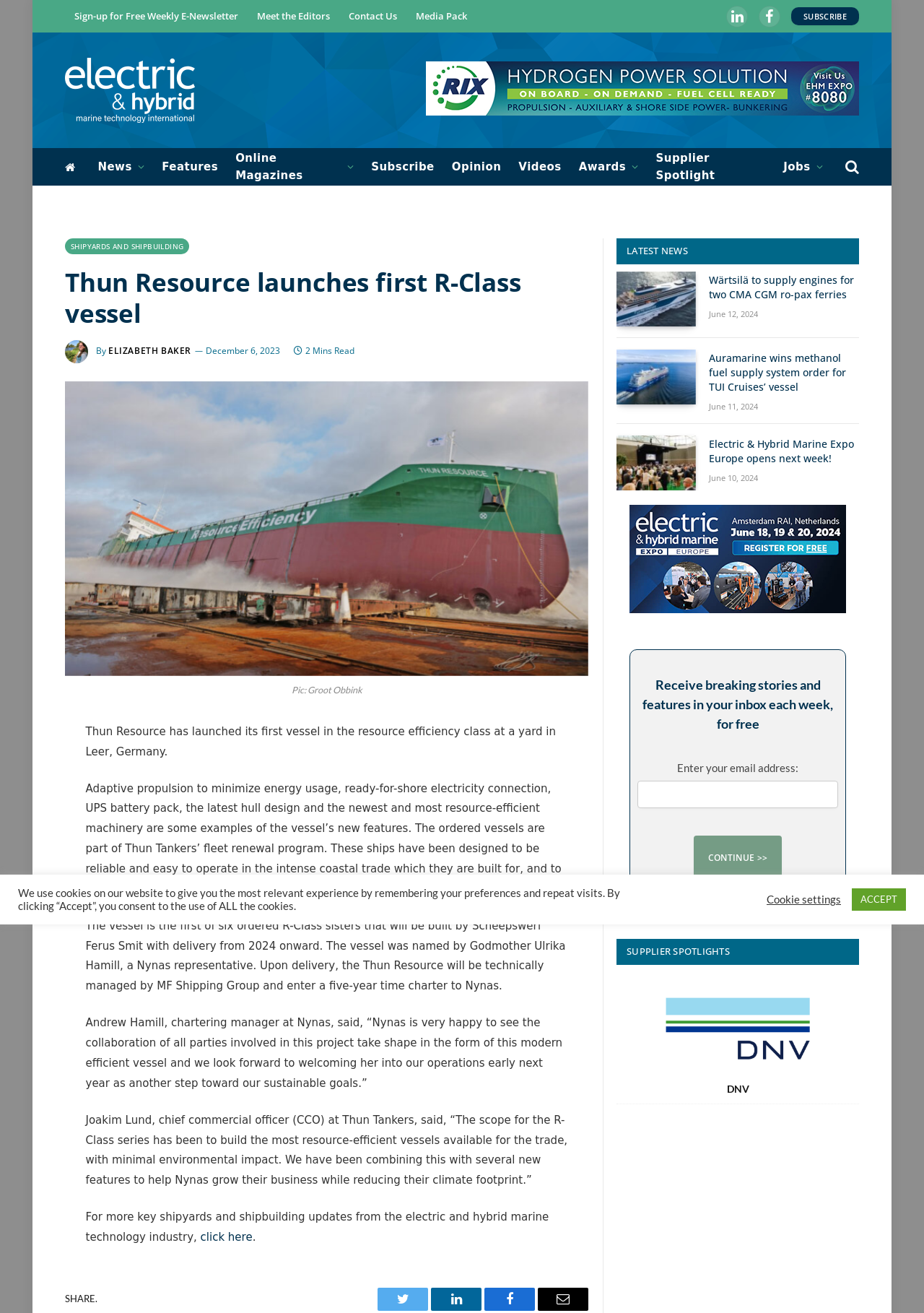What is the name of the vessel launched by Thun Resource?
Look at the image and respond with a one-word or short-phrase answer.

Thun Resource